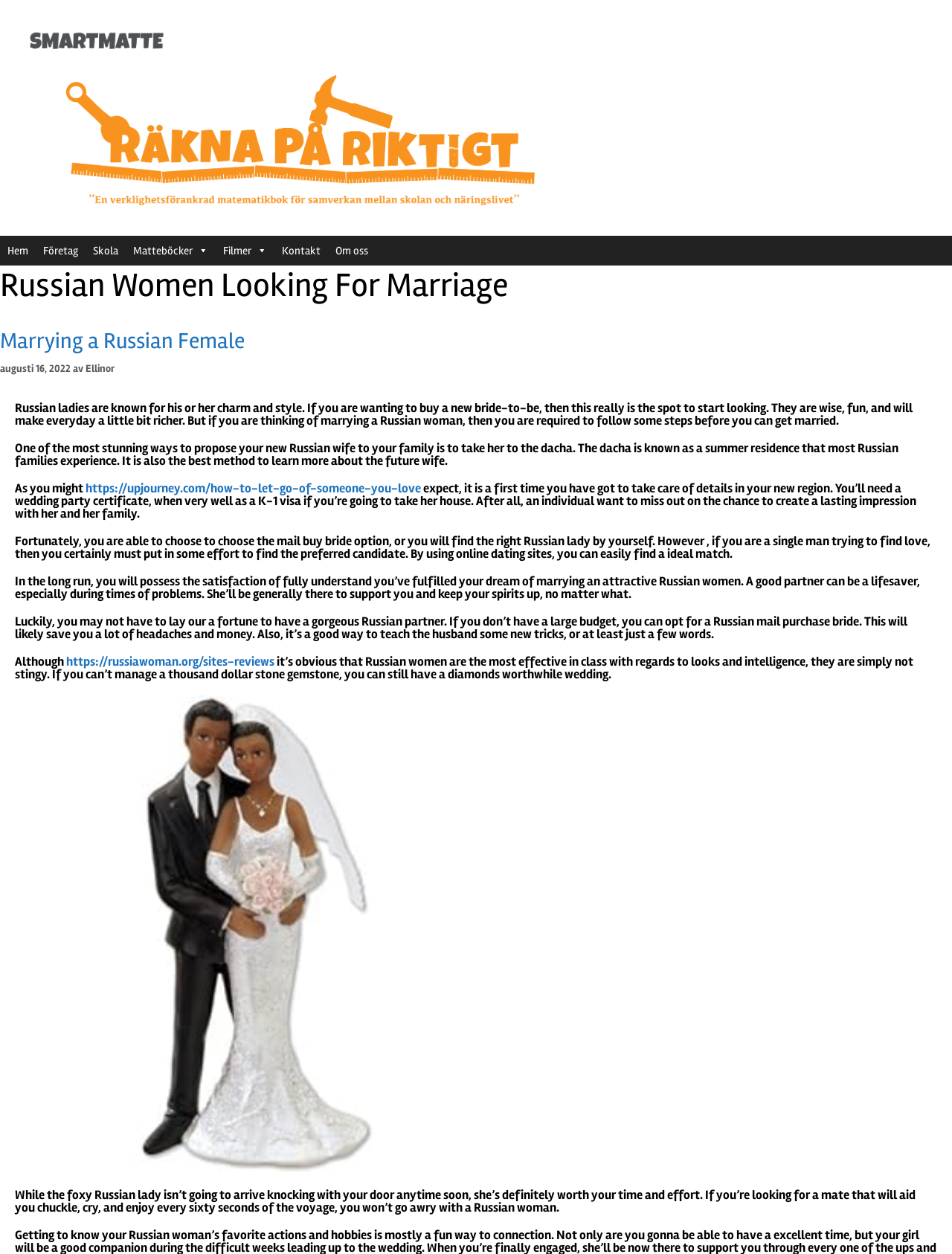Find the bounding box coordinates of the clickable region needed to perform the following instruction: "Connect with us on Facebook". The coordinates should be provided as four float numbers between 0 and 1, i.e., [left, top, right, bottom].

None